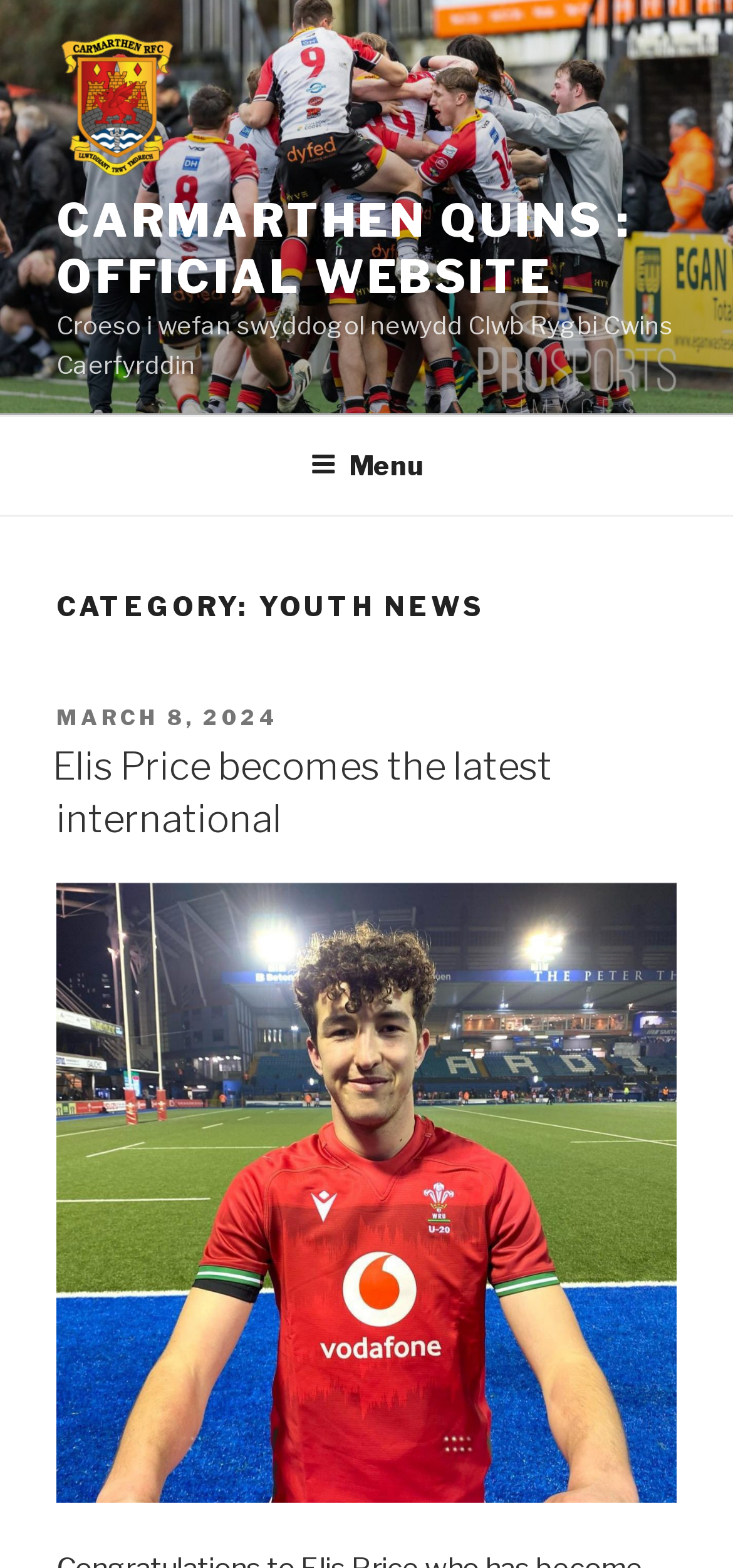Explain the webpage in detail.

The webpage is the official website of Carmarthen Quins, a rugby club. At the top left, there is a logo and a link to the website's homepage. Next to it, there is a Welsh language welcome message, "Croeso i wefan swyddogol newydd Clwb Rygbi Cwins Caerfyrddin", which translates to "Welcome to the new official website of Carmarthen Rugby Club".

Below the welcome message, there is a top menu navigation bar that spans the entire width of the page. The menu has a button labeled "Menu" on the right side.

The main content of the webpage is divided into sections. The first section is headed "CATEGORY: YOUTH NEWS" and contains a series of news articles. Each article has a posted date, with the most recent one being March 8, 2024. The articles are listed in a vertical column, with the most recent one at the top.

The first article is about Elis Price becoming the latest international, and it has a link to read more. There is also a "Read more" link at the bottom of the section, which likely leads to additional news articles.

Overall, the webpage has a simple and organized layout, with clear headings and concise text.